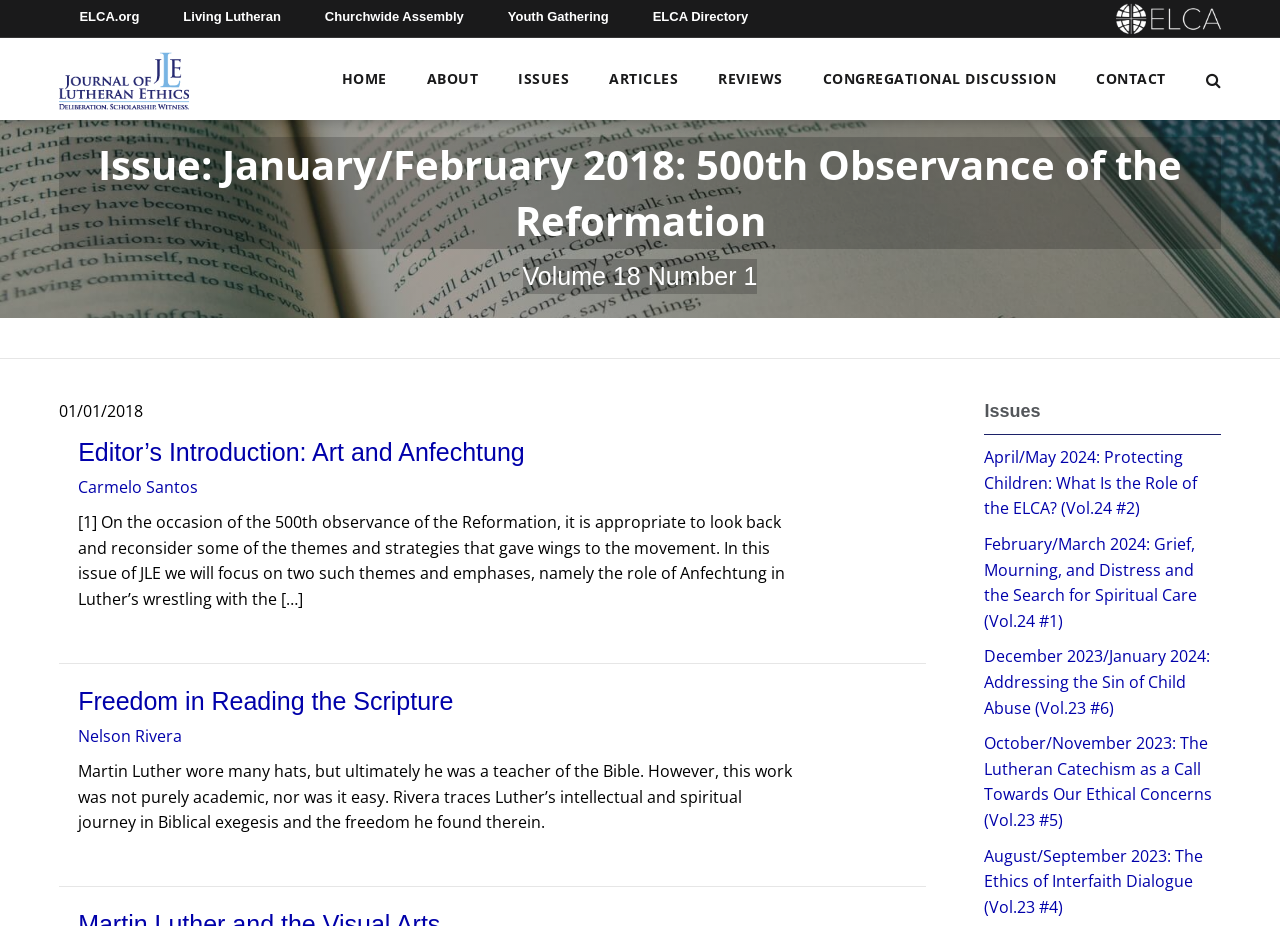Find the primary header on the webpage and provide its text.

Issue: January/February 2018: 500th Observance of the Reformation